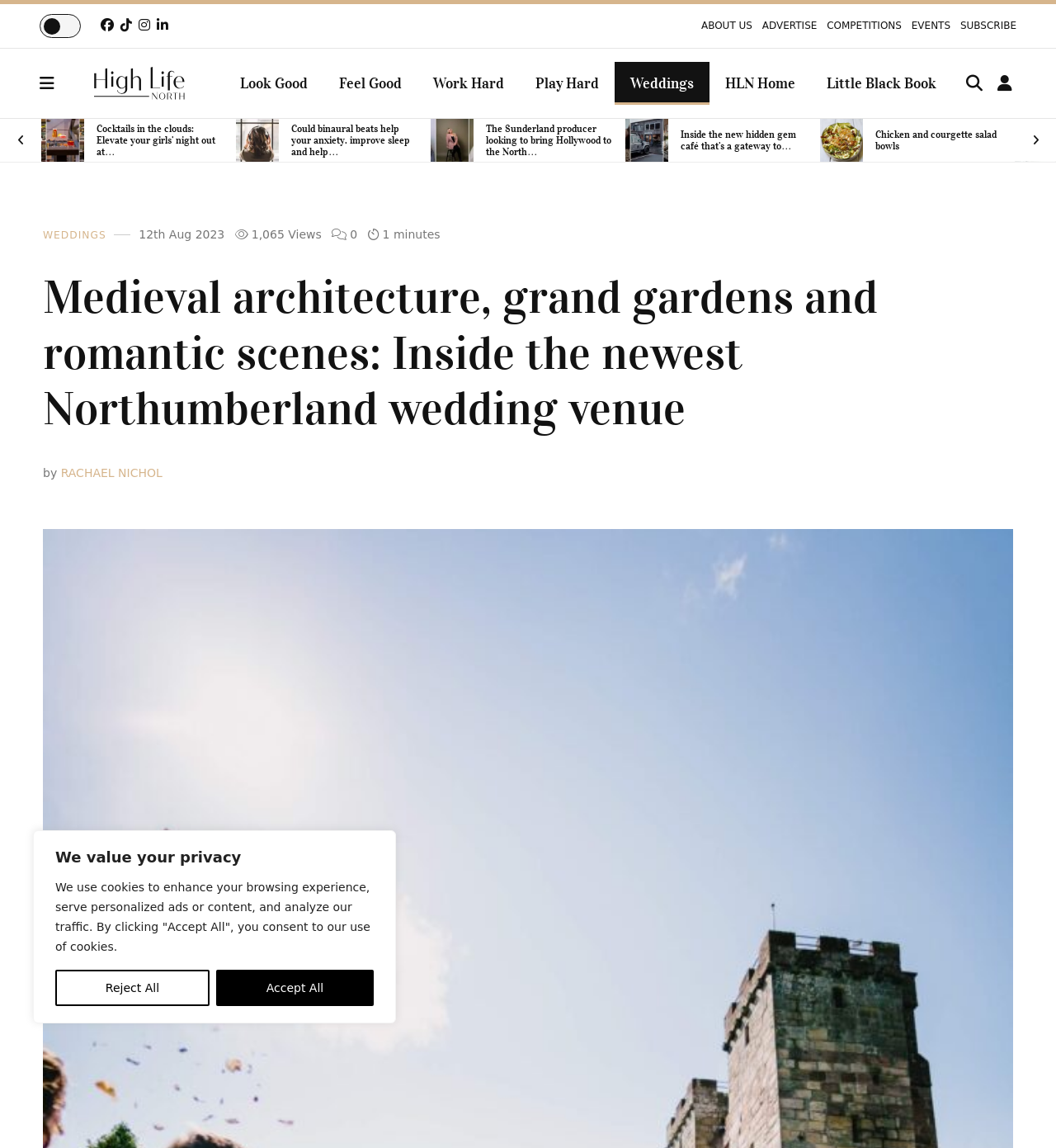Detail the various sections and features present on the webpage.

This webpage is about a wedding venue in Northumberland, featuring medieval architecture, grand gardens, and romantic scenes. At the top, there is a cookie consent banner with two buttons, "Reject All" and "Accept All". Below it, there is a "Scroll to top" link at the top-right corner. 

On the top-left side, there are social media links to Facebook, TikTok, Instagram, and LinkedIn, as well as a "Toggle Dark Mode" button. Next to them, there are links to "ABOUT US", "ADVERTISE", "COMPETITIONS", "EVENTS", and "SUBSCRIBE". 

Below these links, there is a main heading that reads "Medieval architecture, grand gardens and romantic scenes: Inside the newest Northumberland wedding venue". This heading is accompanied by an image. 

Underneath, there are several article sections, each containing a link, an image, and a heading. These articles appear to be about various topics, including binaural beats, a Sunderland producer, a hidden gem café, and recipes for salad bowls and rice bowls. 

On the right side of the webpage, there is a section with links to "Look Good", "Feel Good", "Work Hard", "Play Hard", "Weddings", "HLN Home", and "Little Black Book". Below this section, there is a search button and a magnifying glass icon. 

At the bottom of the webpage, there is a section with a "WEDDINGS" link, a date "12th Aug 2023", a view count "1,065 Views", and a reading time "1 minutes".